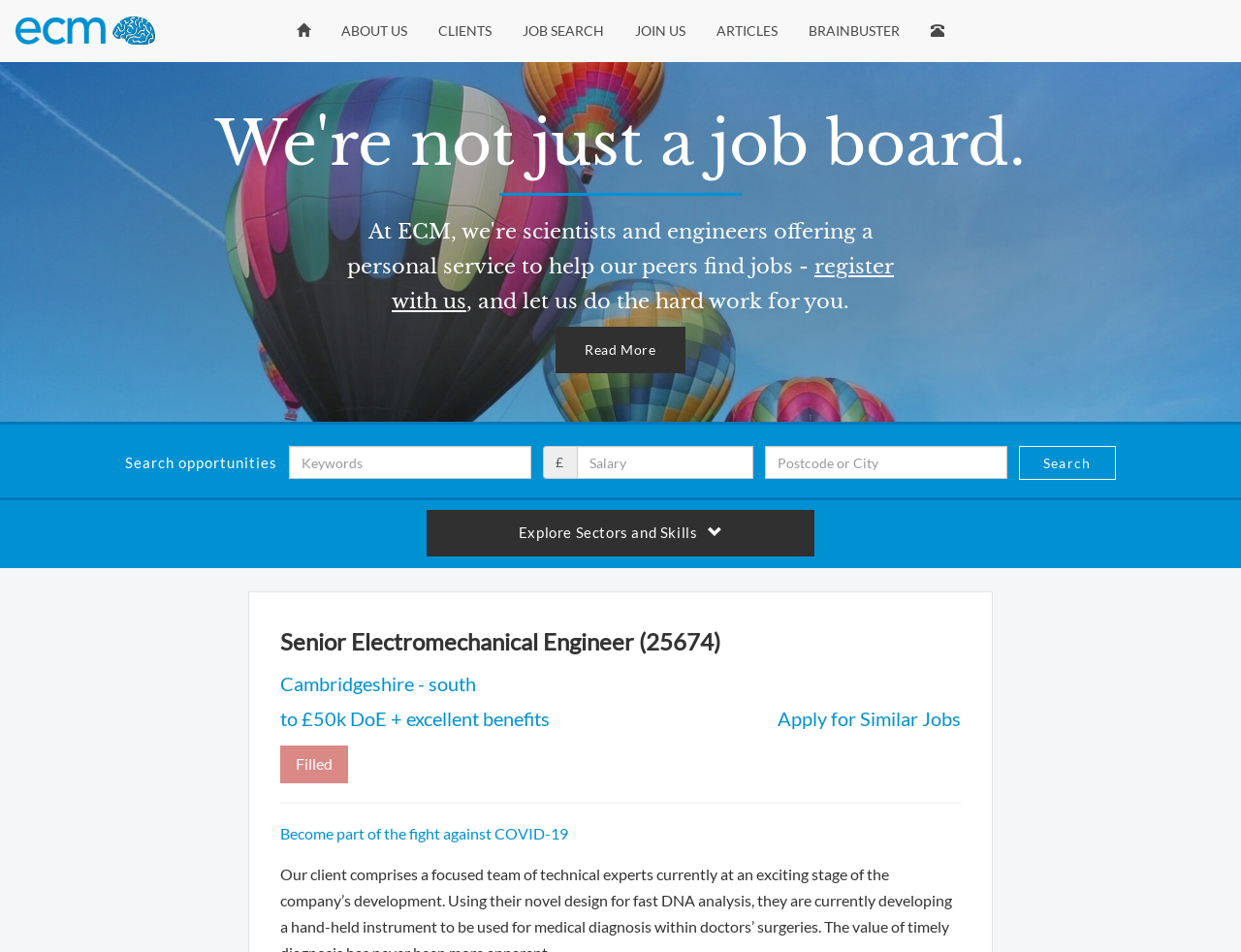Please identify the bounding box coordinates of the area that needs to be clicked to fulfill the following instruction: "Search for job opportunities."

[0.821, 0.469, 0.899, 0.504]